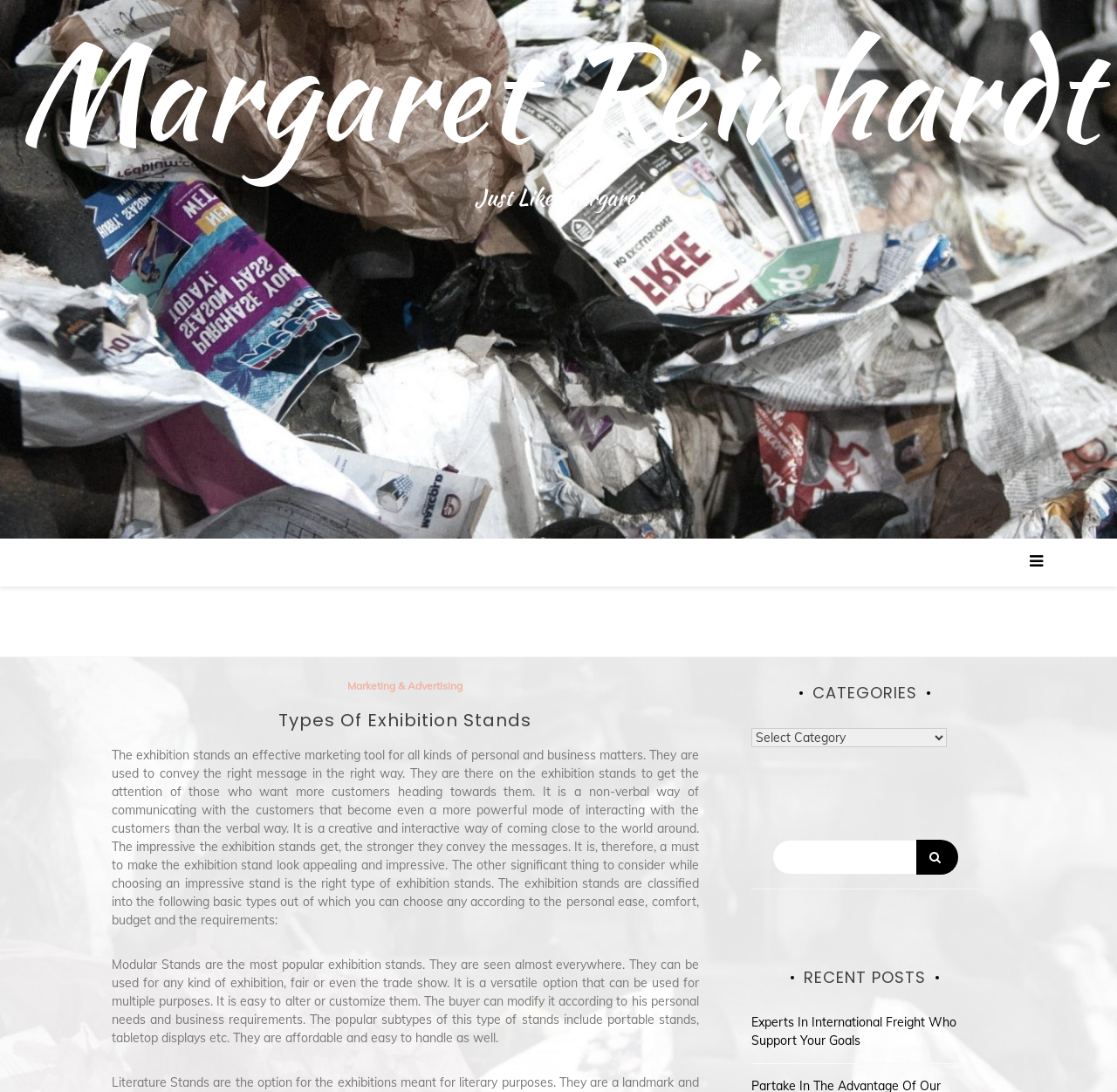Refer to the element description Precautionary Measures For Mining Security and identify the corresponding bounding box in the screenshot. Format the coordinates as (top-left x, top-left y, bottom-right x, bottom-right y) with values in the range of 0 to 1.

[0.672, 0.544, 0.85, 0.576]